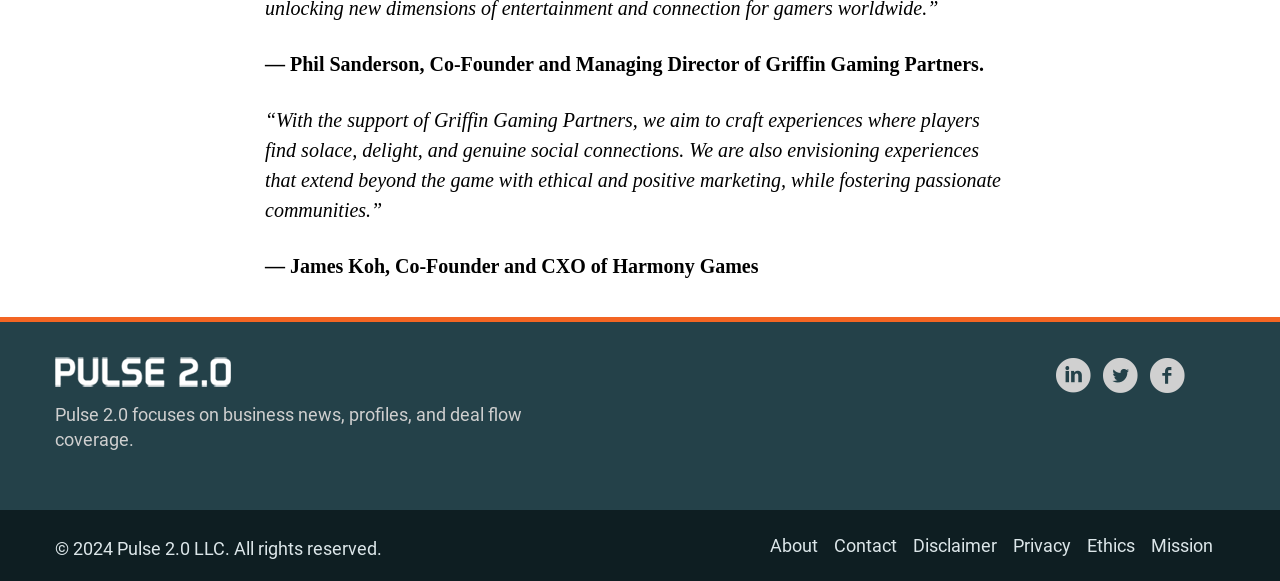Could you locate the bounding box coordinates for the section that should be clicked to accomplish this task: "Check Disclaimer".

[0.713, 0.921, 0.779, 0.958]